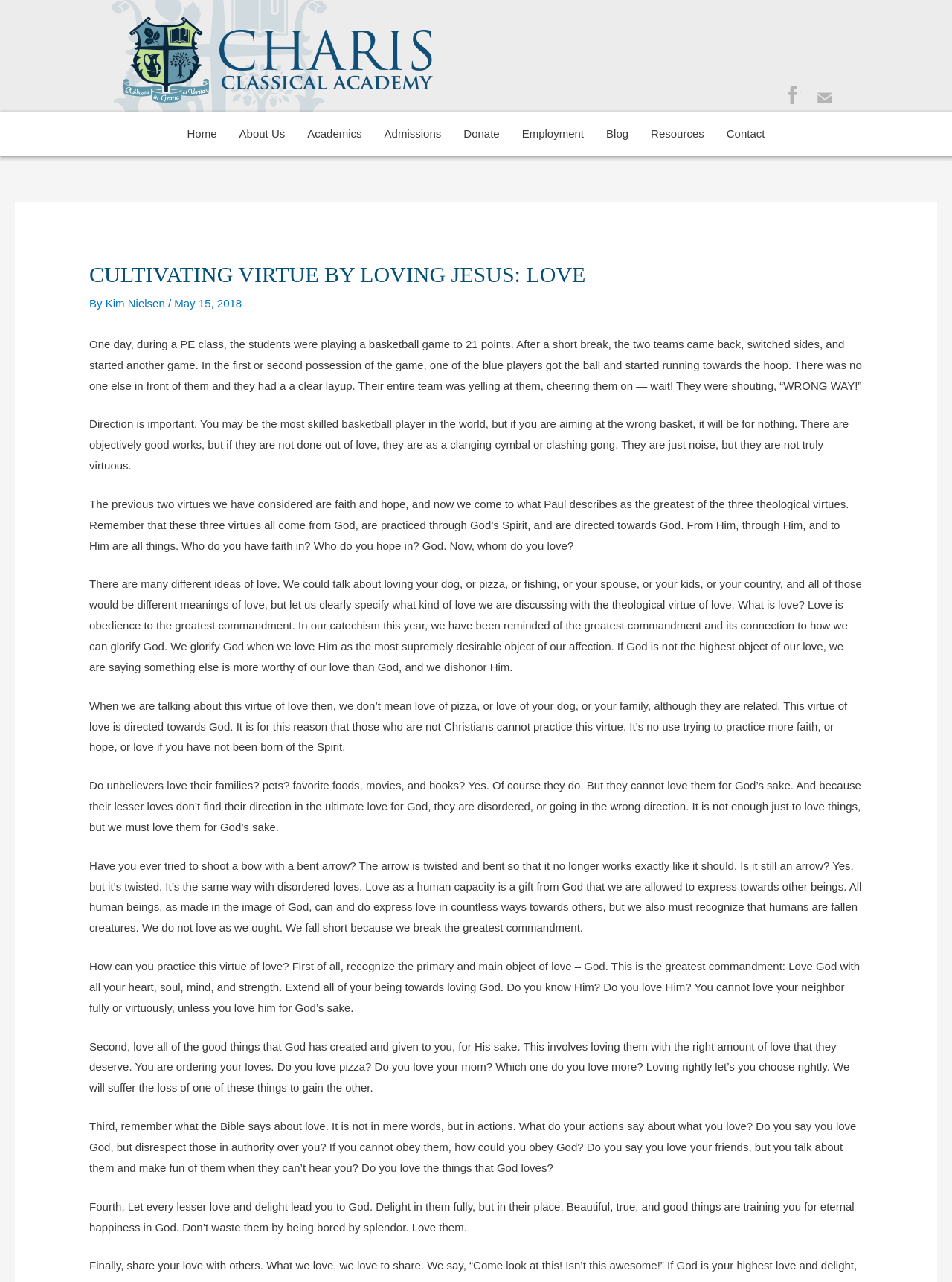Locate the bounding box coordinates of the item that should be clicked to fulfill the instruction: "Click the 'Contact' link".

[0.751, 0.087, 0.815, 0.122]